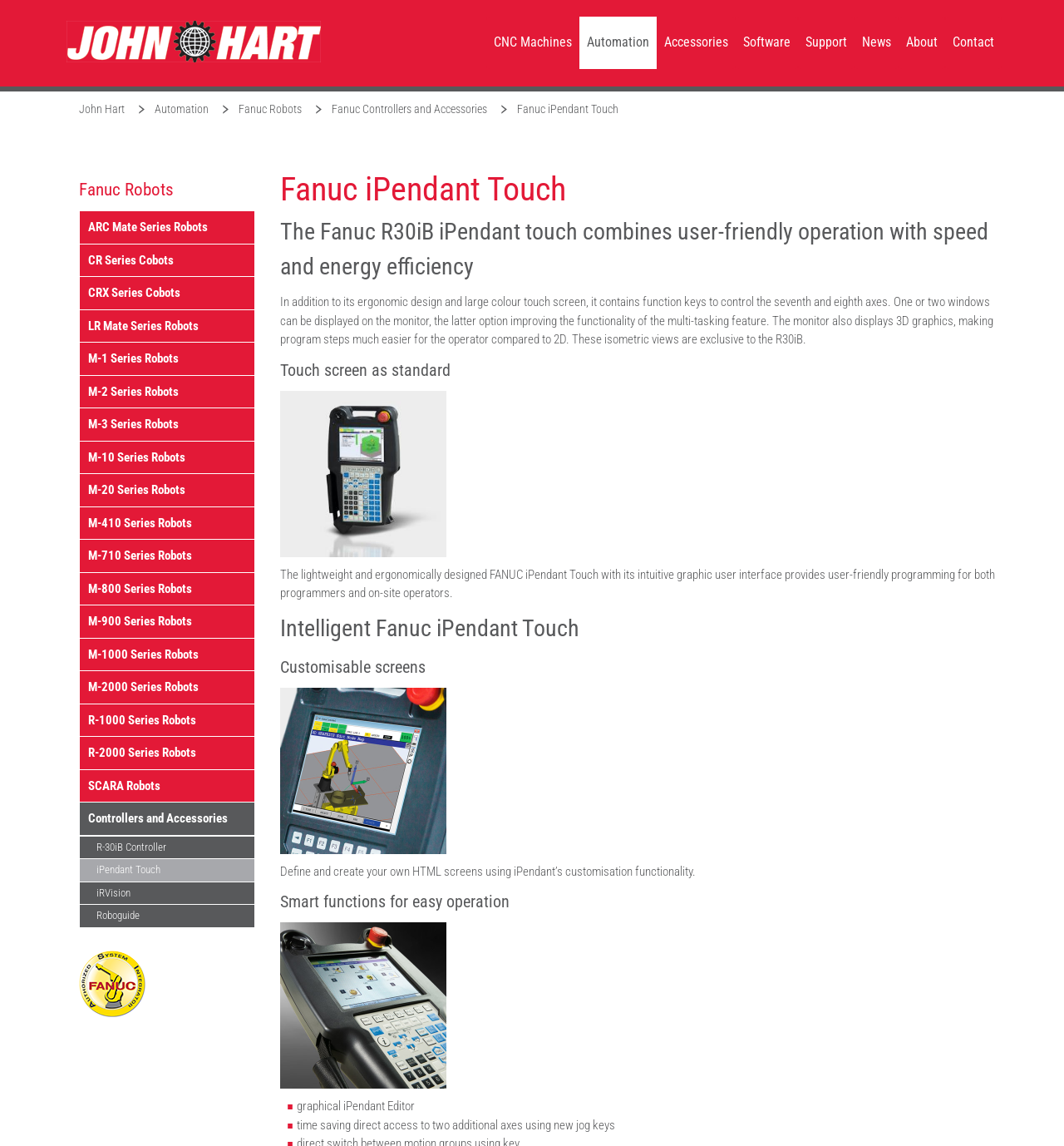What is the feature of the 'iPendant Touch' that allows users to define and create their own screens?
Answer the question with a single word or phrase, referring to the image.

Customisation functionality